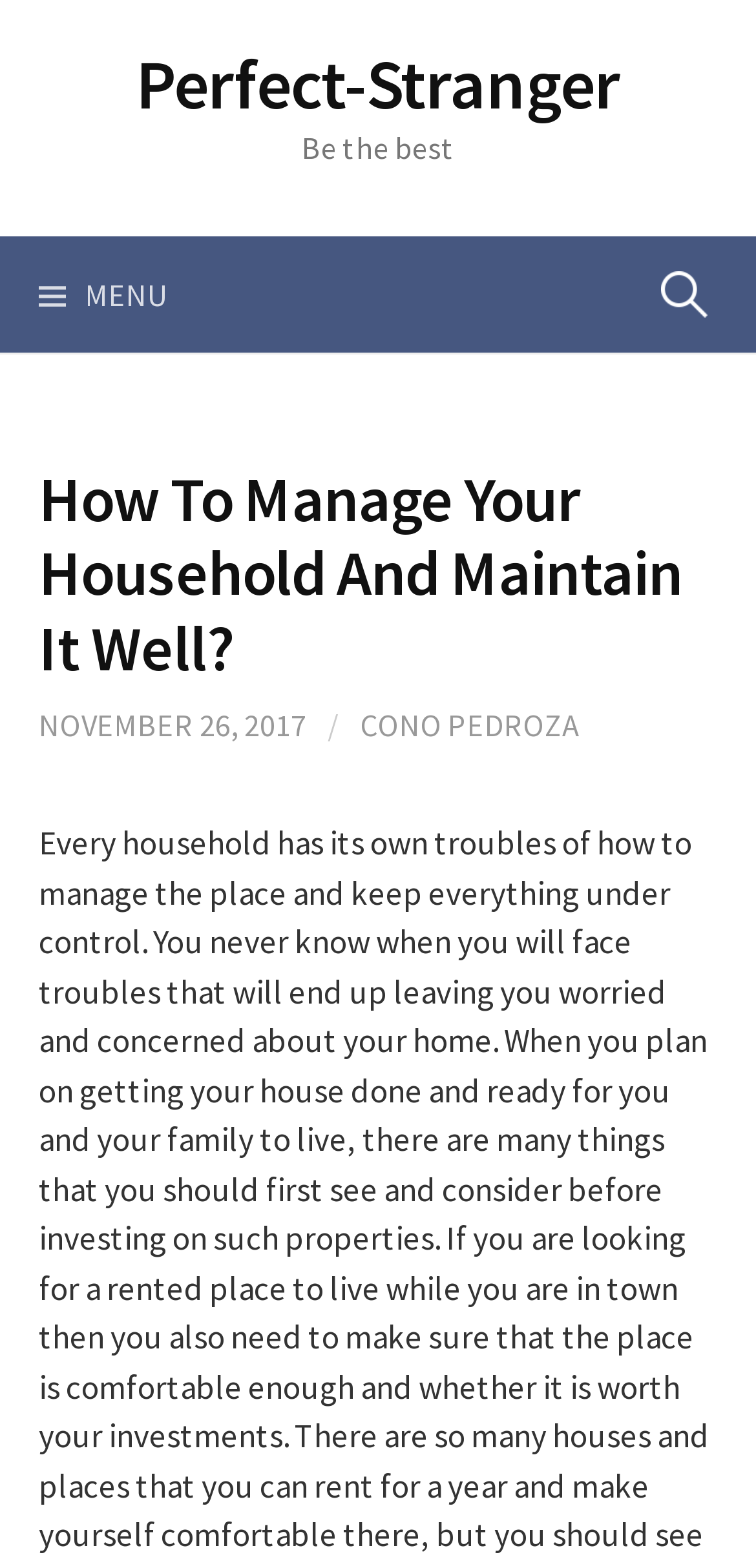What is the main topic of the article?
Please provide a single word or phrase answer based on the image.

Household management